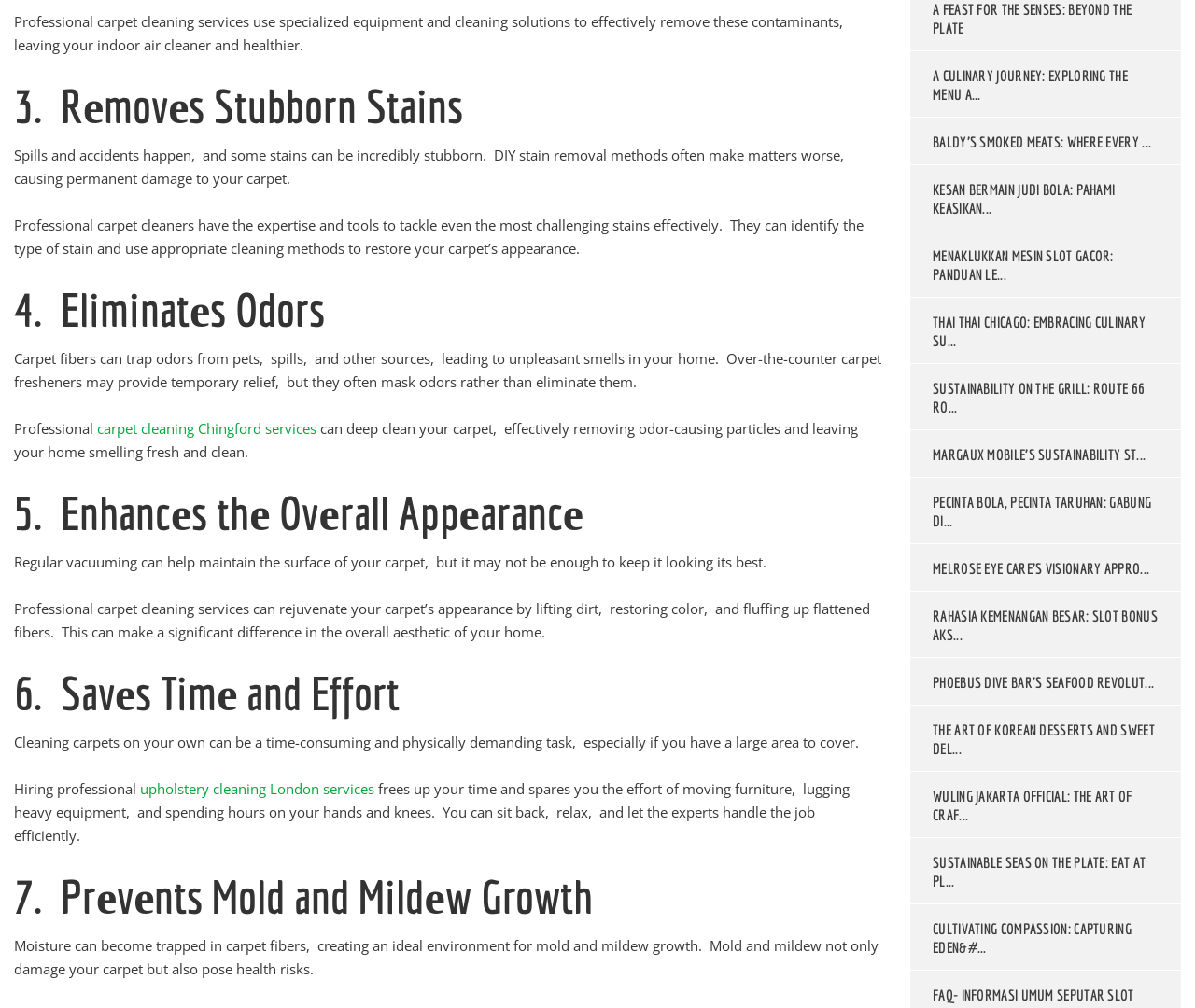Calculate the bounding box coordinates of the UI element given the description: "CULTIVATING COMPASSION: CAPTURING EDEN&#...".

[0.762, 0.897, 0.988, 0.962]